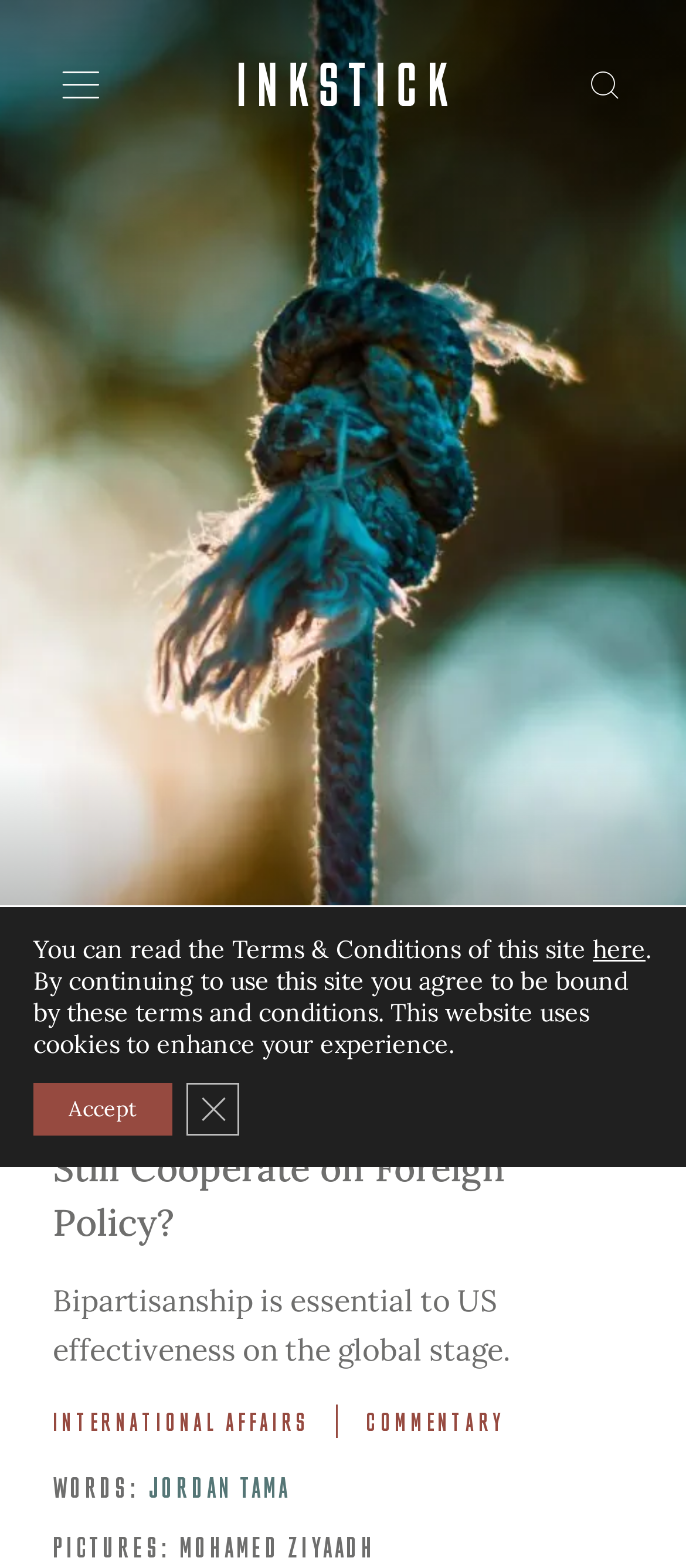Provide your answer to the question using just one word or phrase: What is the topic of the article?

Foreign Policy